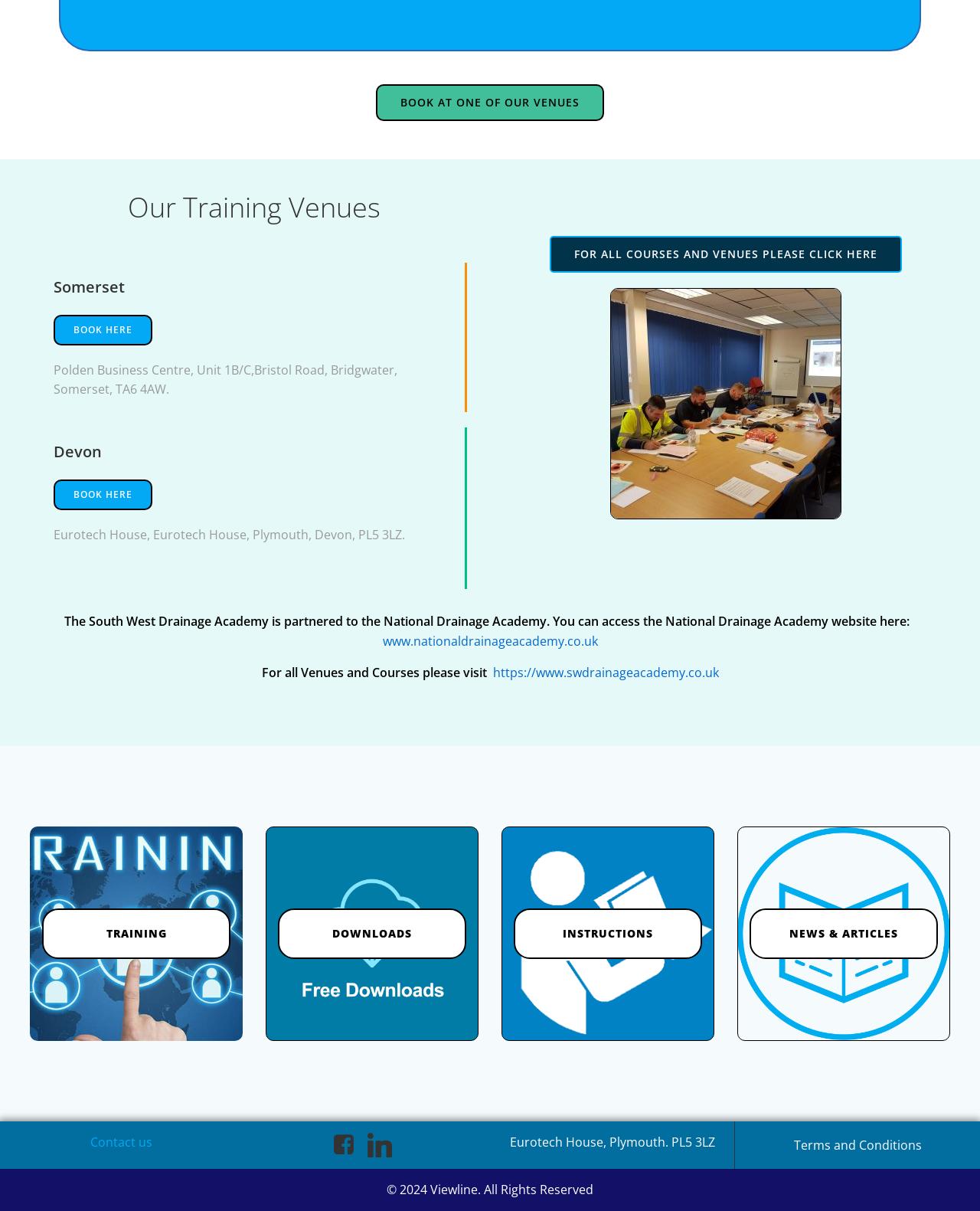Determine the bounding box for the UI element that matches this description: "Contact us".

[0.092, 0.936, 0.155, 0.95]